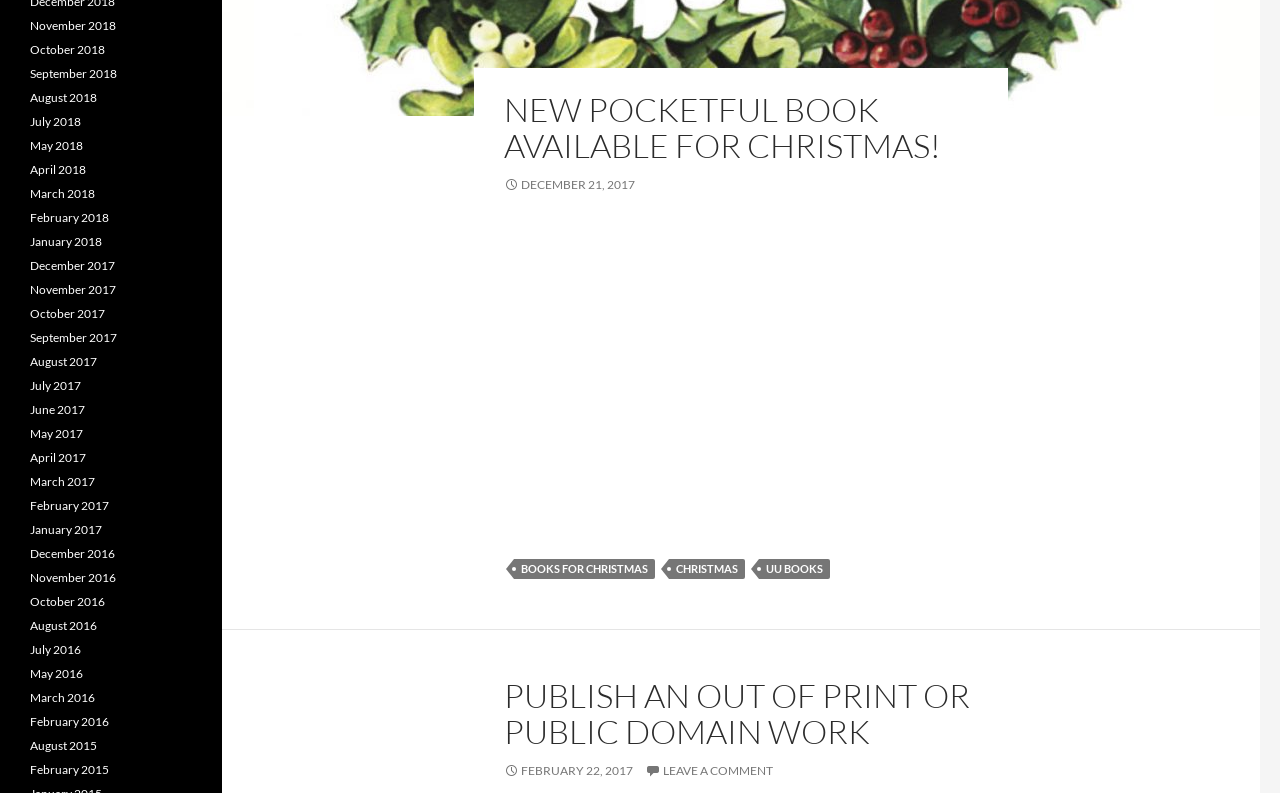Please provide the bounding box coordinates for the element that needs to be clicked to perform the instruction: "Browse books for Christmas". The coordinates must consist of four float numbers between 0 and 1, formatted as [left, top, right, bottom].

[0.402, 0.705, 0.512, 0.73]